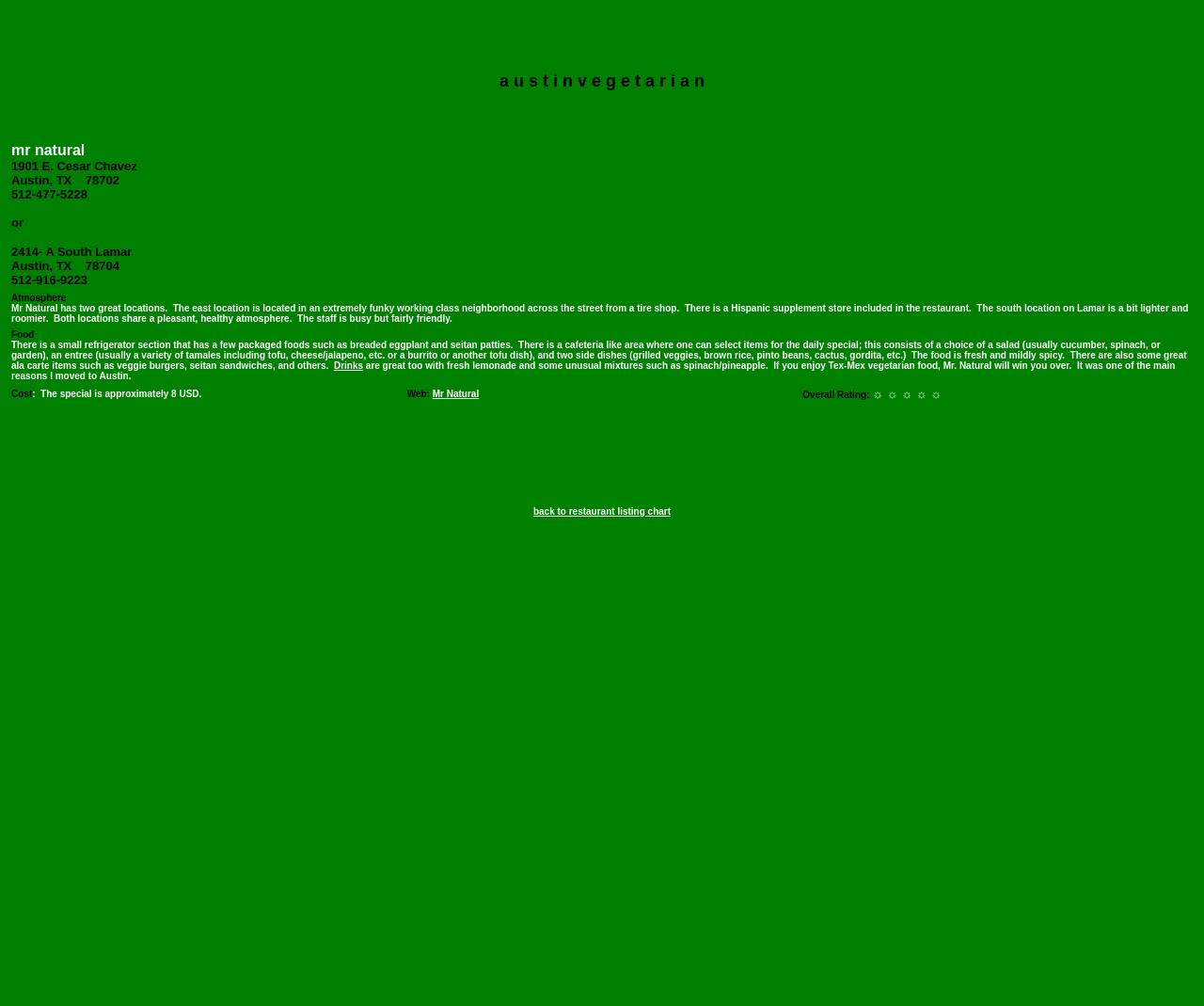Using floating point numbers between 0 and 1, provide the bounding box coordinates in the format (top-left x, top-left y, bottom-right x, bottom-right y). Locate the UI element described here: back to restaurant listing chart

[0.443, 0.503, 0.557, 0.514]